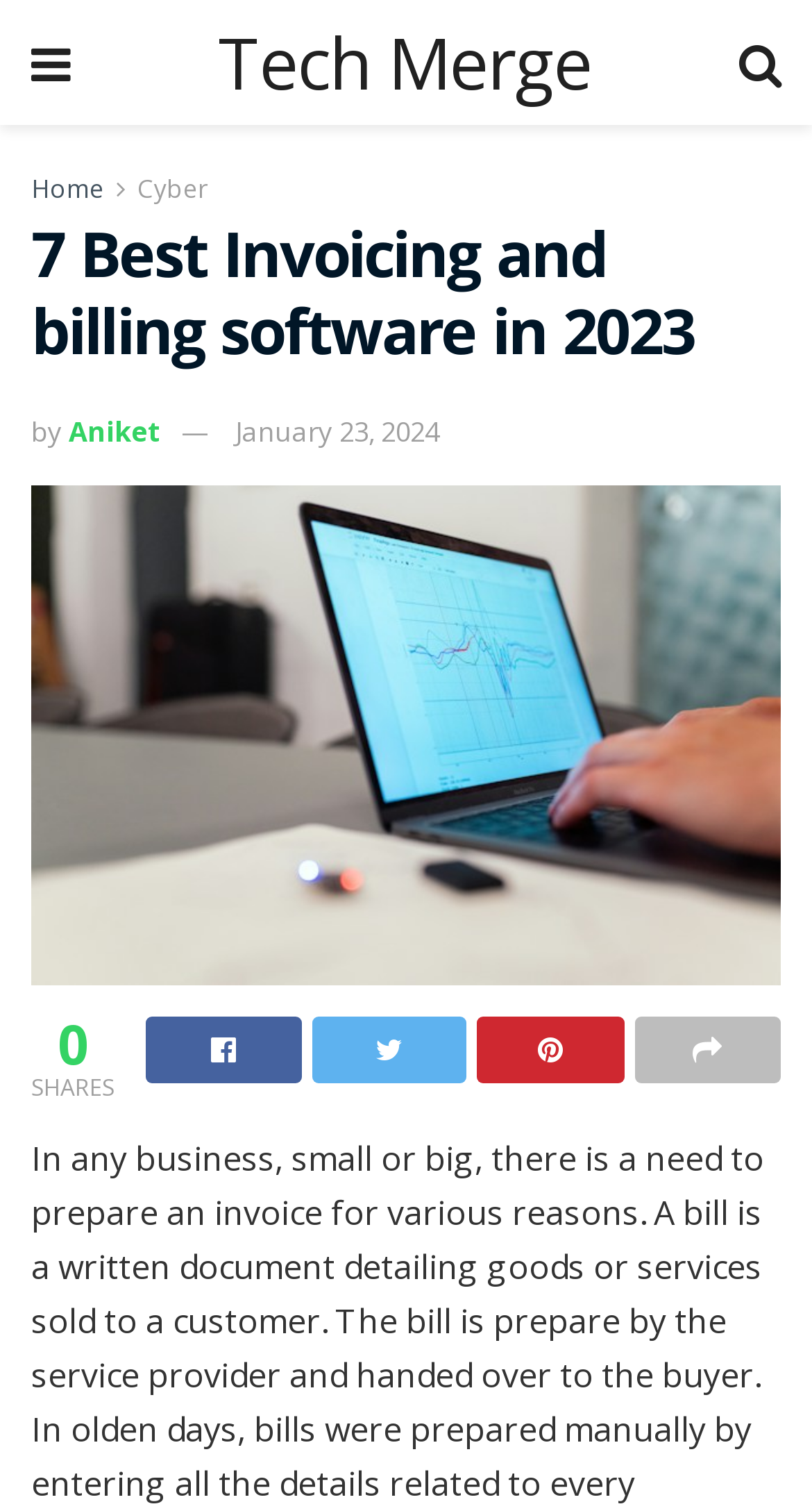Elaborate on the different components and information displayed on the webpage.

The webpage appears to be an article or blog post about the 7 best invoicing and billing software in 2023. At the top left, there is a link with a icon '\uf0c9', and next to it, a link to 'Tech Merge' is situated. On the top right, there is another link with an icon '\uf002'. Below these links, there are navigation links to 'Home' and 'Cyber'.

The main heading '7 Best Invoicing and billing software in 2023' is prominently displayed, followed by the author's name 'Aniket' and the publication date 'January 23, 2024'. 

Below the heading, there is a link to 'billing software' which is accompanied by an image. The image and the link occupy a significant portion of the page, spanning from the left edge to the right edge.

At the bottom of the page, there is a section with social media links, indicated by icons '\uf230', '\uf099', '\uf0d2', and '\uf064', and a label 'SHARES' is situated above these links.